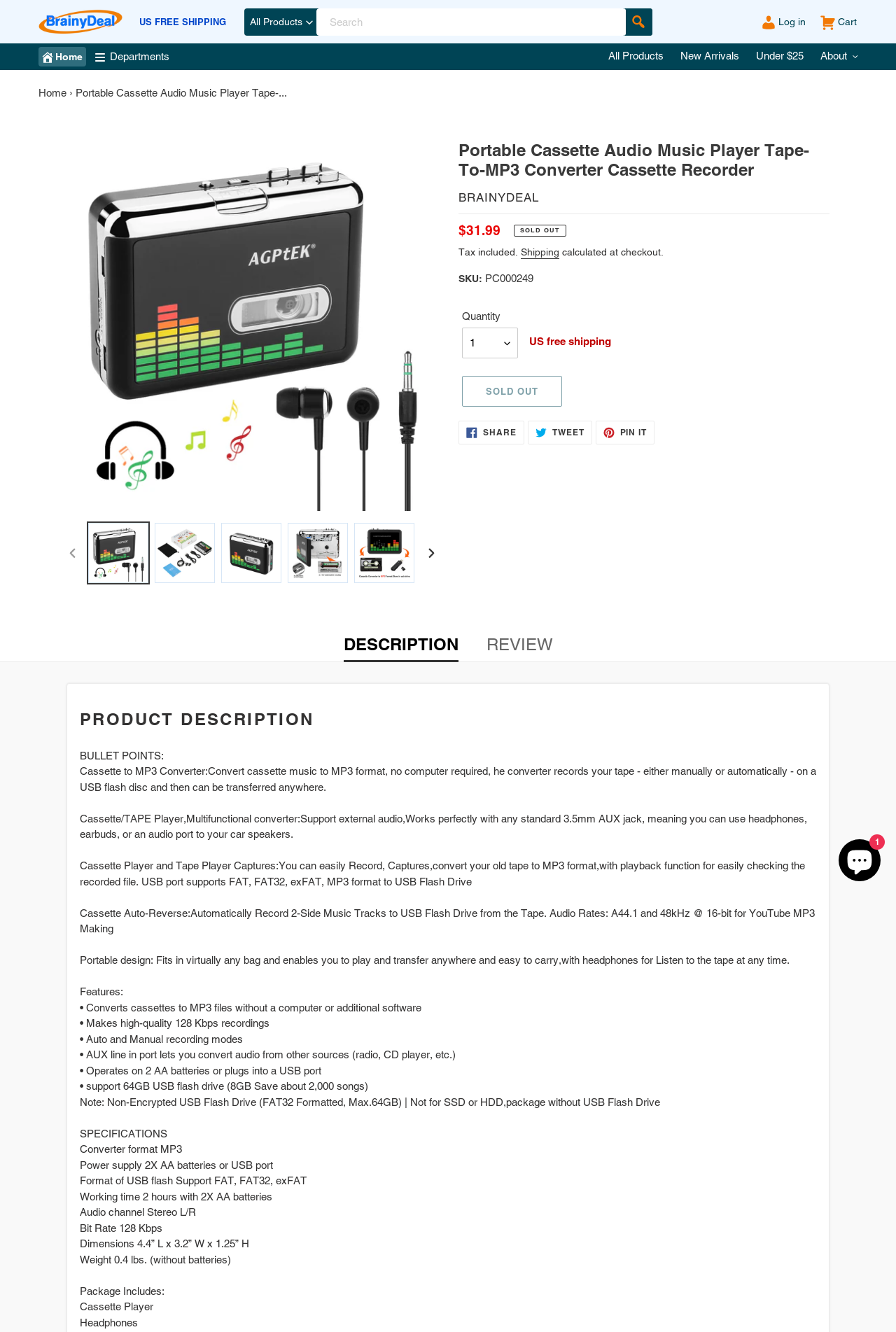Could you please study the image and provide a detailed answer to the question:
What is the power supply of the converter?

I found the power supply of the converter by looking at the static text element with the text 'Power supply 2X AA batteries or USB port' and identifying it as the power supply of the converter.